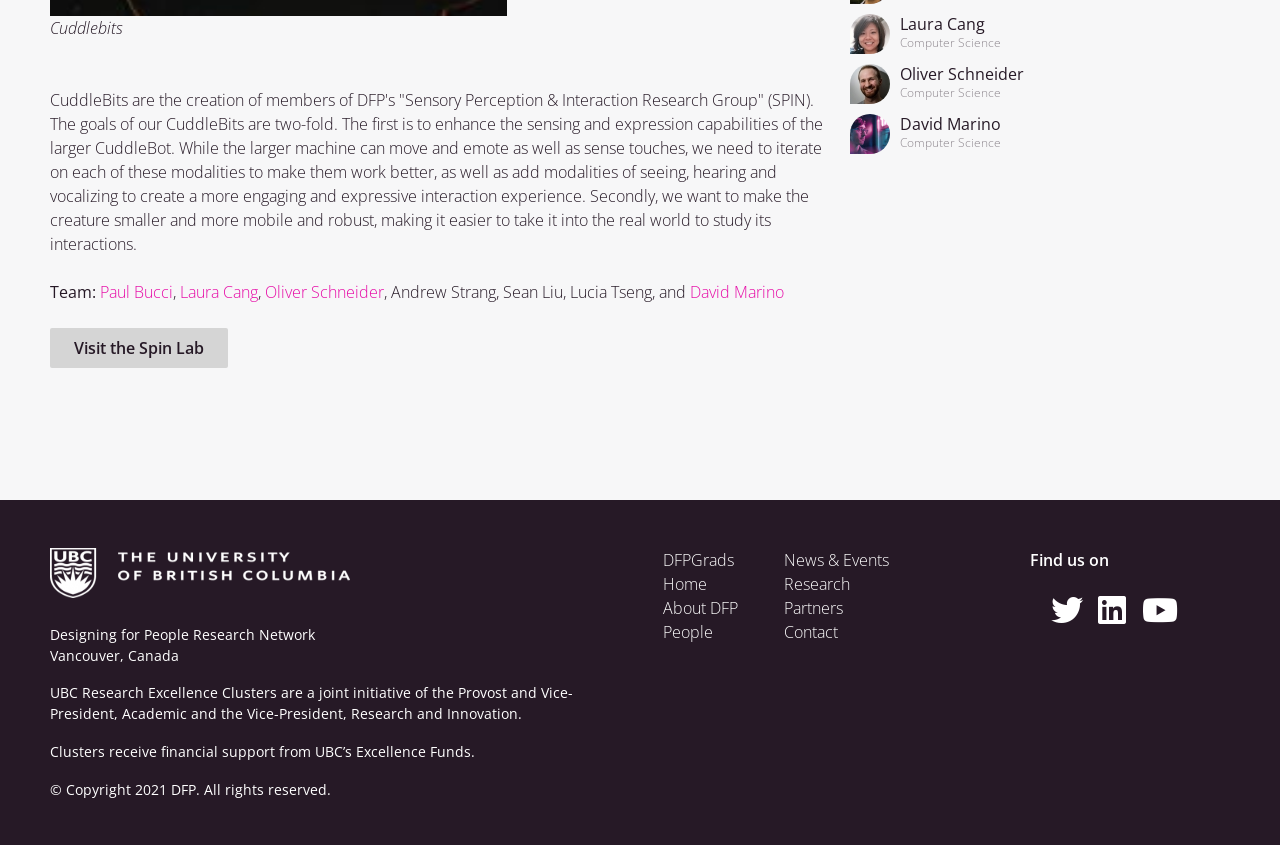From the screenshot, find the bounding box of the UI element matching this description: "alt="Headshot of Oliver Schneider"". Supply the bounding box coordinates in the form [left, top, right, bottom], each a float between 0 and 1.

[0.664, 0.074, 0.695, 0.1]